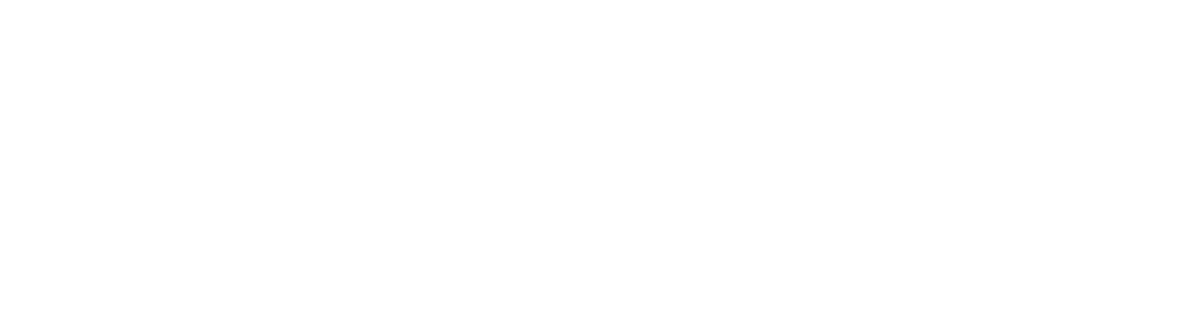What is the location of The Mercantile Liverpool?
Utilize the information in the image to give a detailed answer to the question.

The location of the property can be determined by reading the caption, which highlights its prime location in the L1 city center.